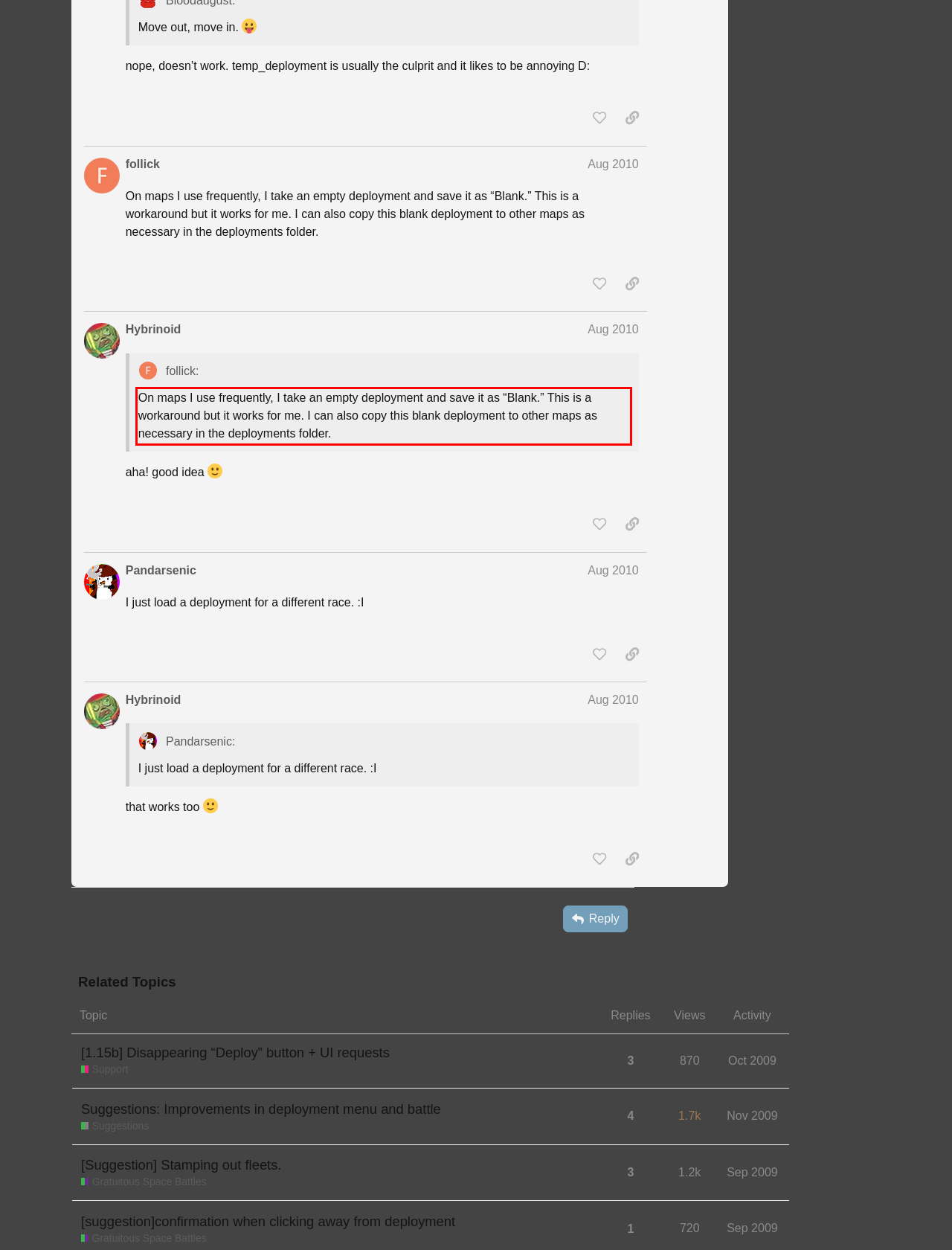Observe the screenshot of the webpage, locate the red bounding box, and extract the text content within it.

On maps I use frequently, I take an empty deployment and save it as “Blank.” This is a workaround but it works for me. I can also copy this blank deployment to other maps as necessary in the deployments folder.